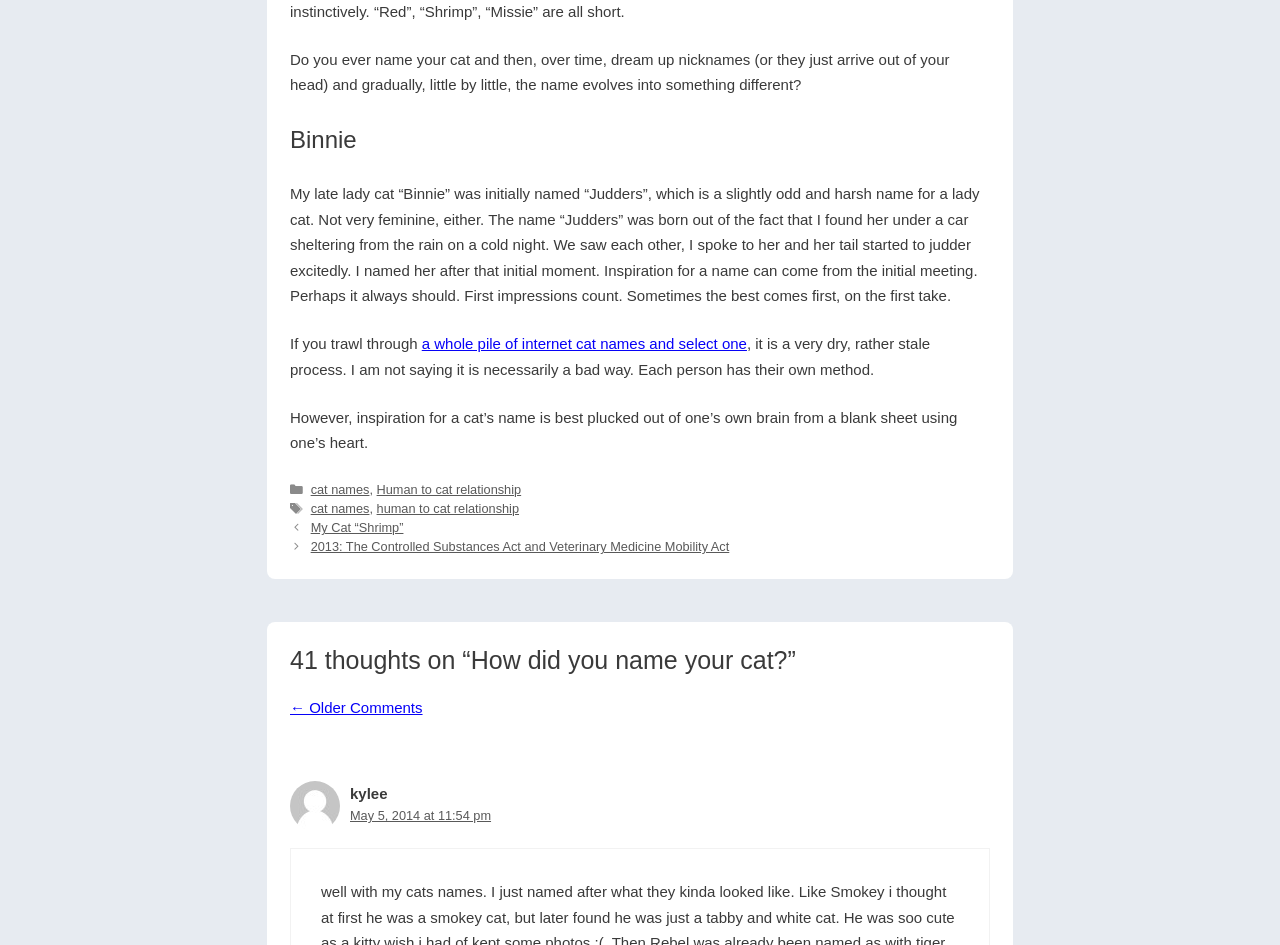Locate the bounding box coordinates of the region to be clicked to comply with the following instruction: "Browse the Gallery". The coordinates must be four float numbers between 0 and 1, in the form [left, top, right, bottom].

None